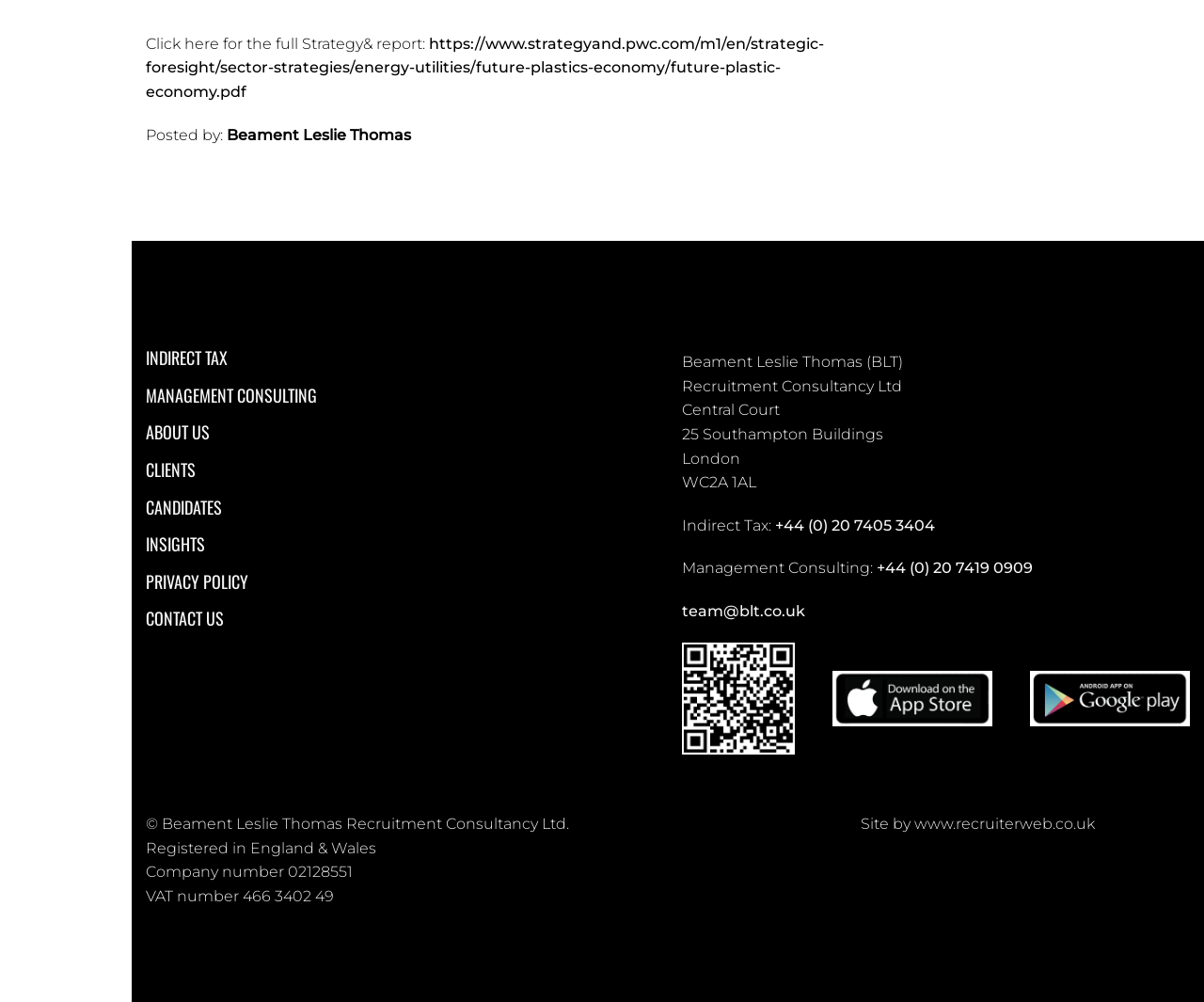Please identify the bounding box coordinates of the region to click in order to complete the given instruction: "Send an email to team@blt.co.uk". The coordinates should be four float numbers between 0 and 1, i.e., [left, top, right, bottom].

[0.566, 0.601, 0.669, 0.619]